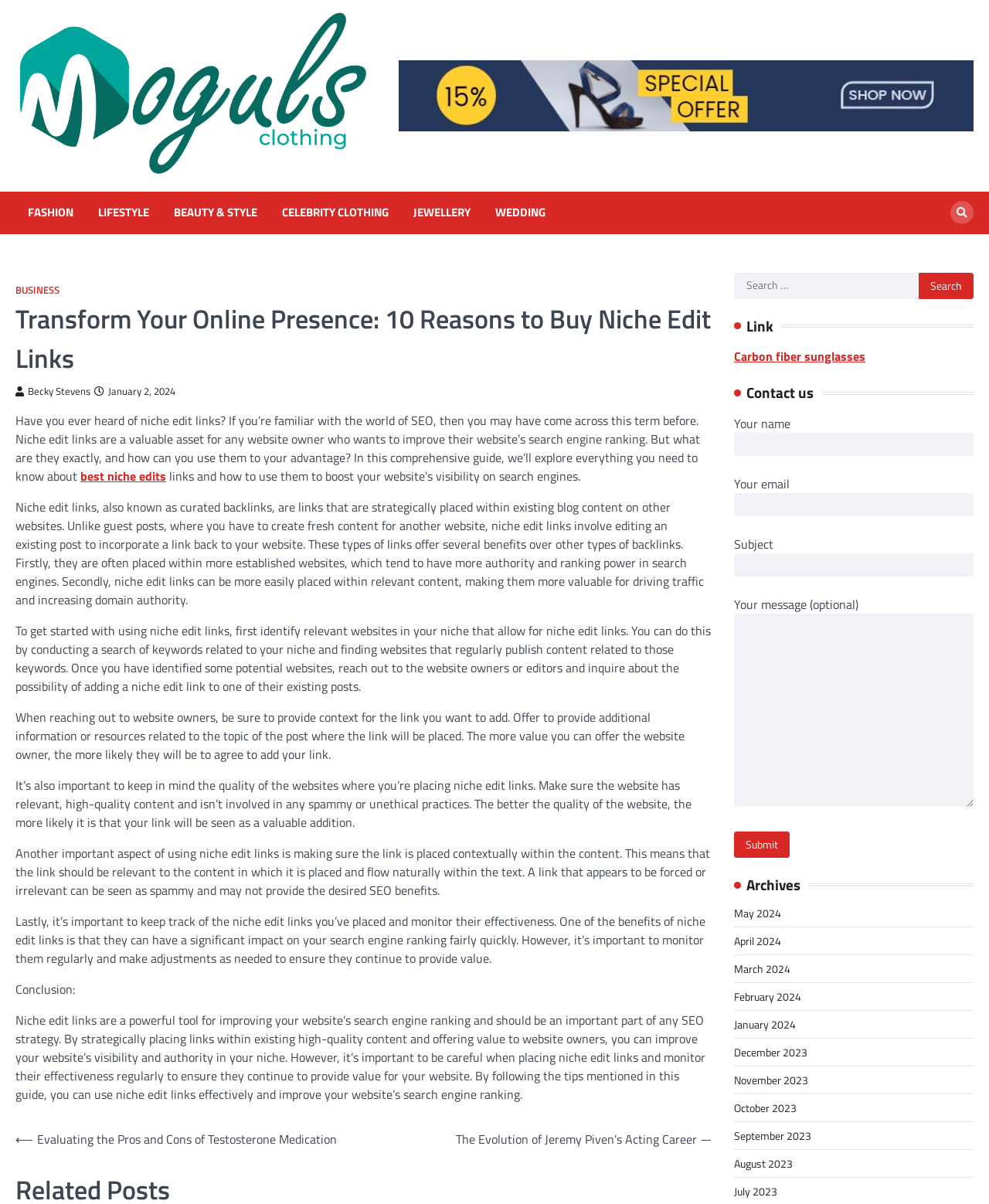Please identify the bounding box coordinates for the region that you need to click to follow this instruction: "Search for something".

[0.742, 0.227, 0.984, 0.248]